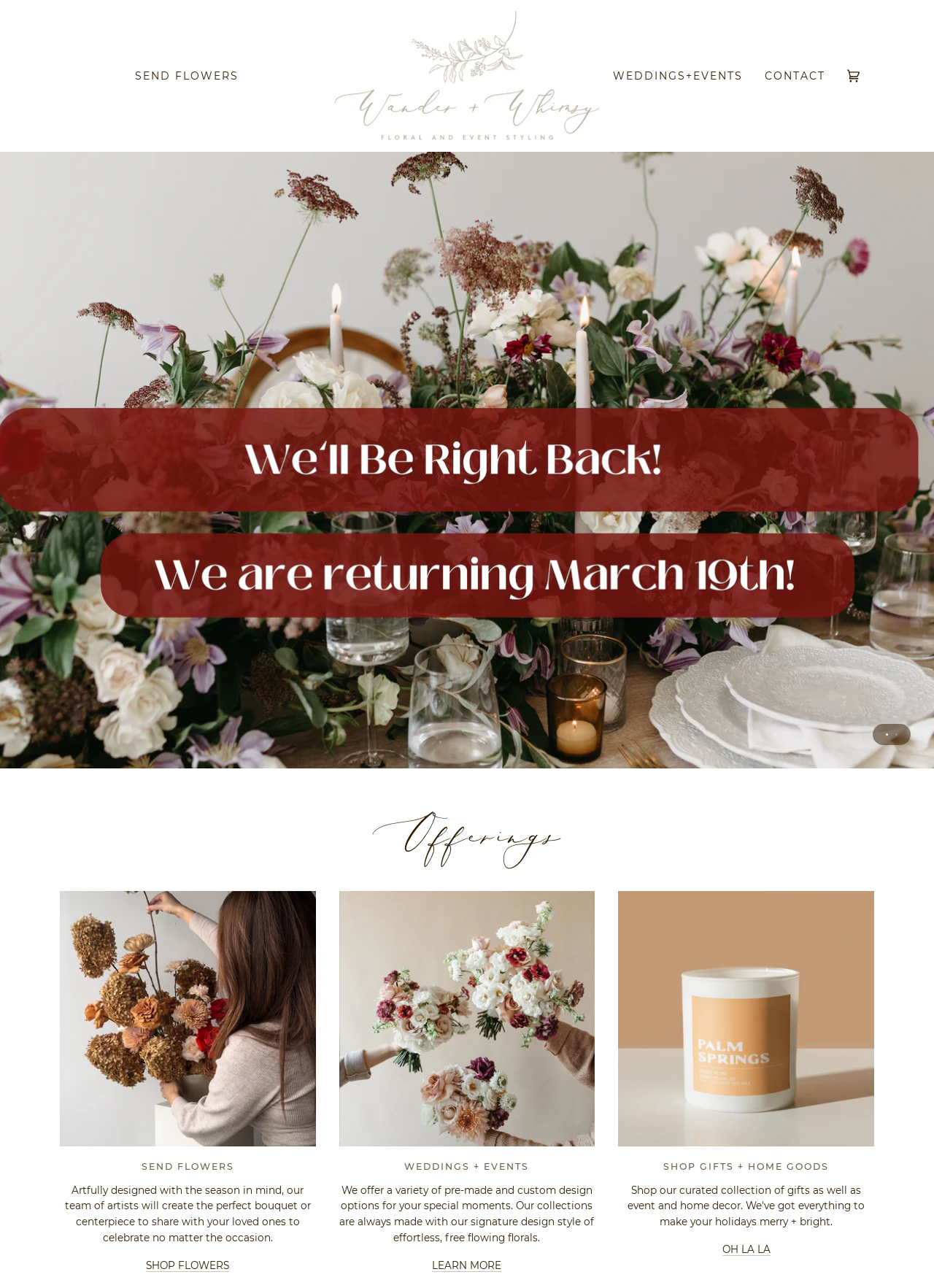For the following element description, predict the bounding box coordinates in the format (top-left x, top-left y, bottom-right x, bottom-right y). All values should be floating point numbers between 0 and 1. Description: contact

[0.807, 0.0, 0.895, 0.118]